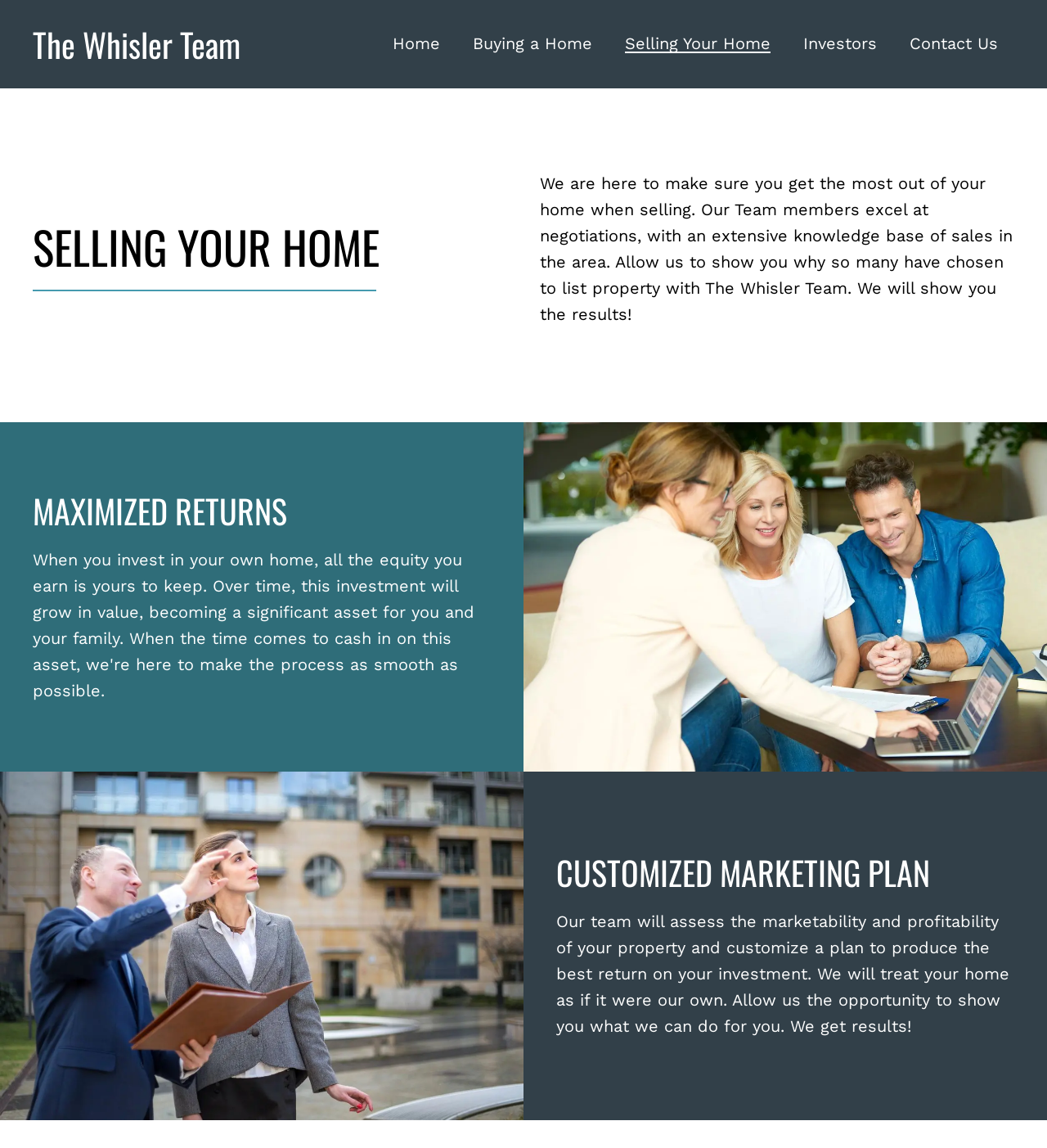Given the element description "Contact Us", identify the bounding box of the corresponding UI element.

[0.869, 0.031, 0.953, 0.046]